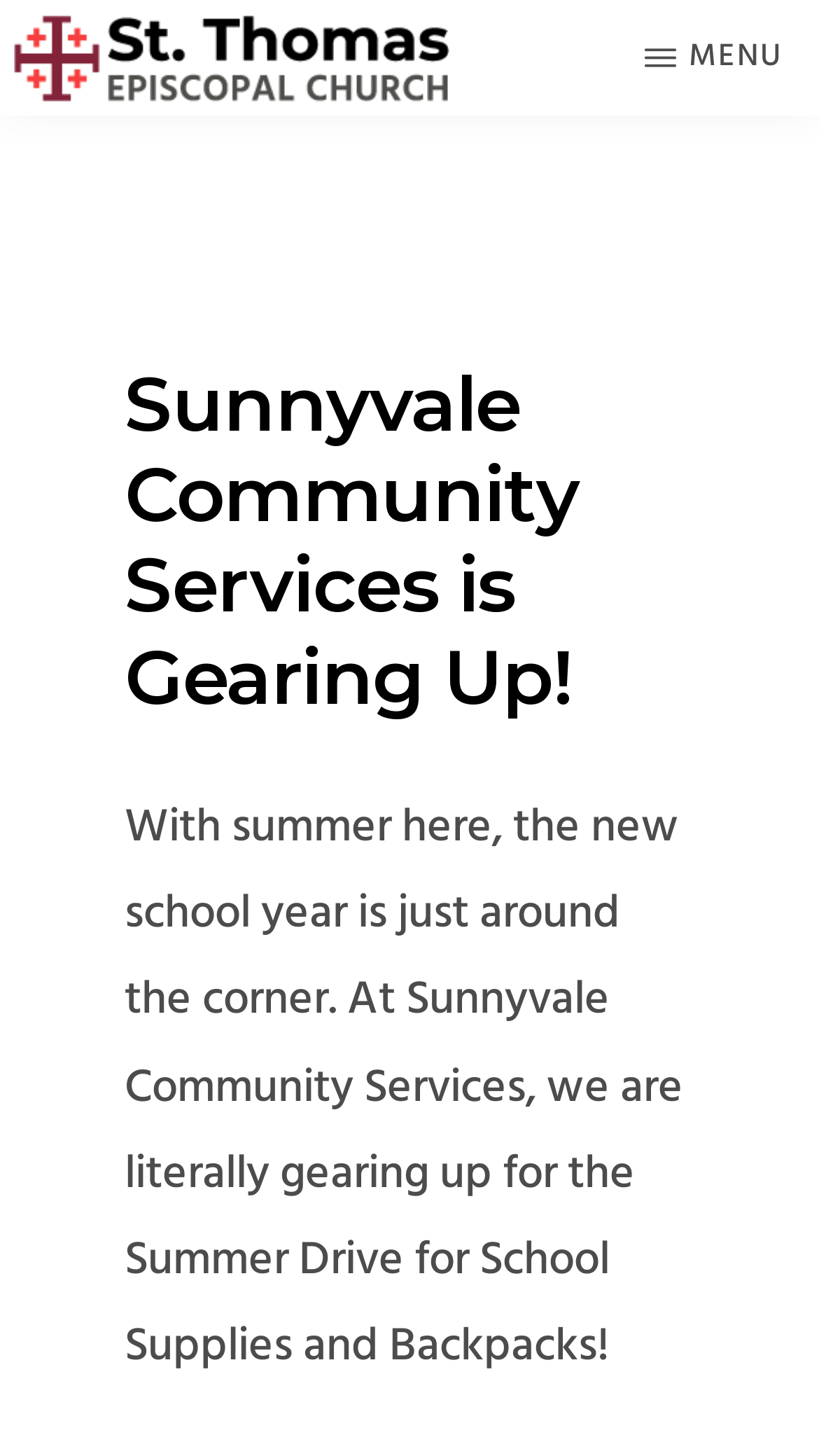What is the current season according to the webpage?
Offer a detailed and exhaustive answer to the question.

The webpage mentions that 'summer is here', indicating that the current season is summer. This is mentioned in the paragraph below the heading 'Sunnyvale Community Services is Gearing Up!'.